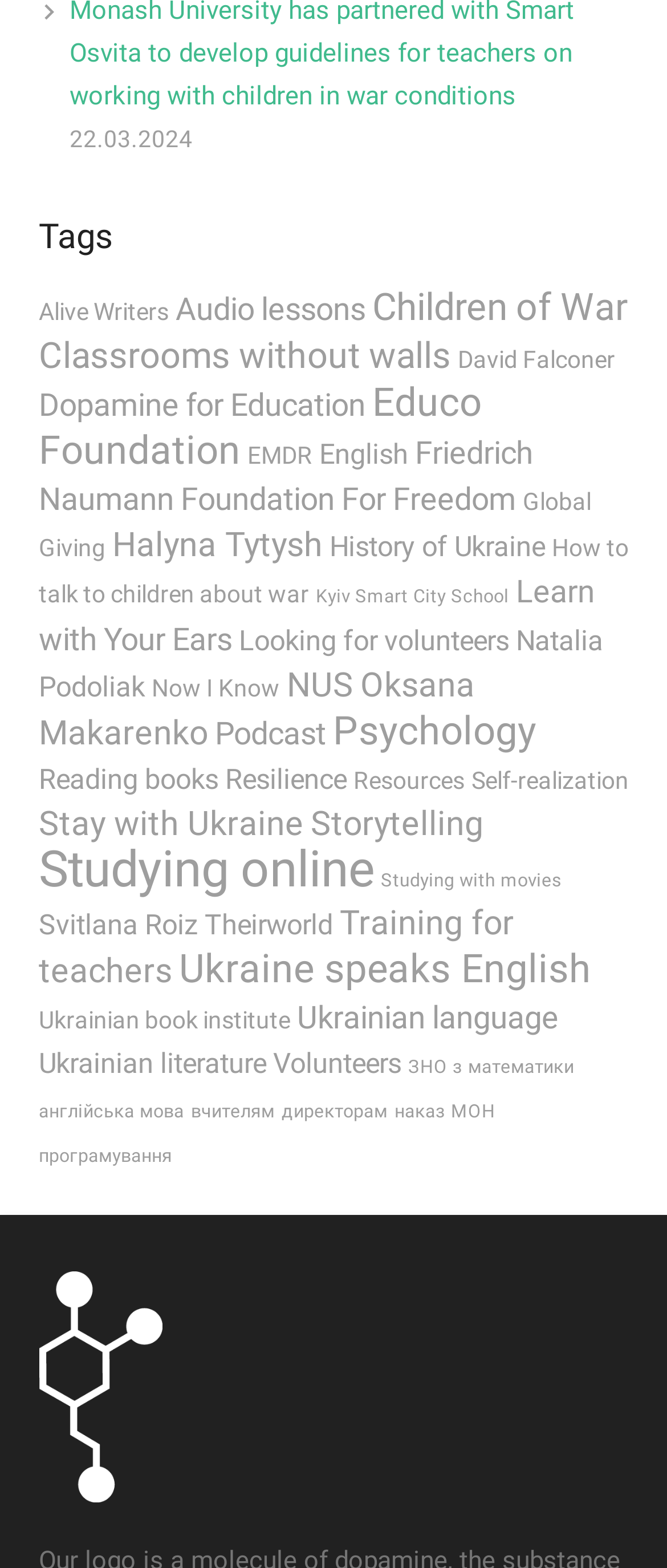Highlight the bounding box of the UI element that corresponds to this description: "Reading books".

[0.058, 0.487, 0.327, 0.507]